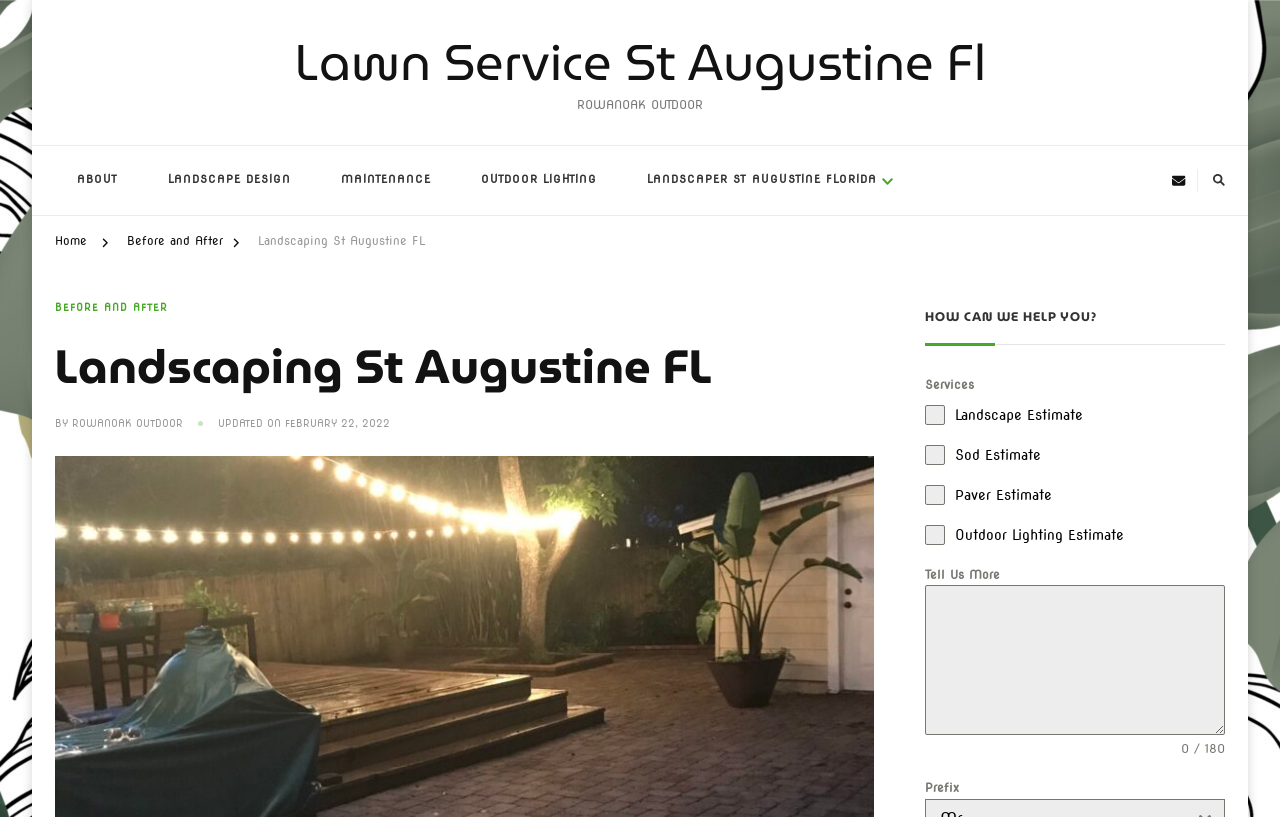Please identify the bounding box coordinates of the element on the webpage that should be clicked to follow this instruction: "Click on the 'ABOUT' link". The bounding box coordinates should be given as four float numbers between 0 and 1, formatted as [left, top, right, bottom].

[0.043, 0.191, 0.109, 0.251]